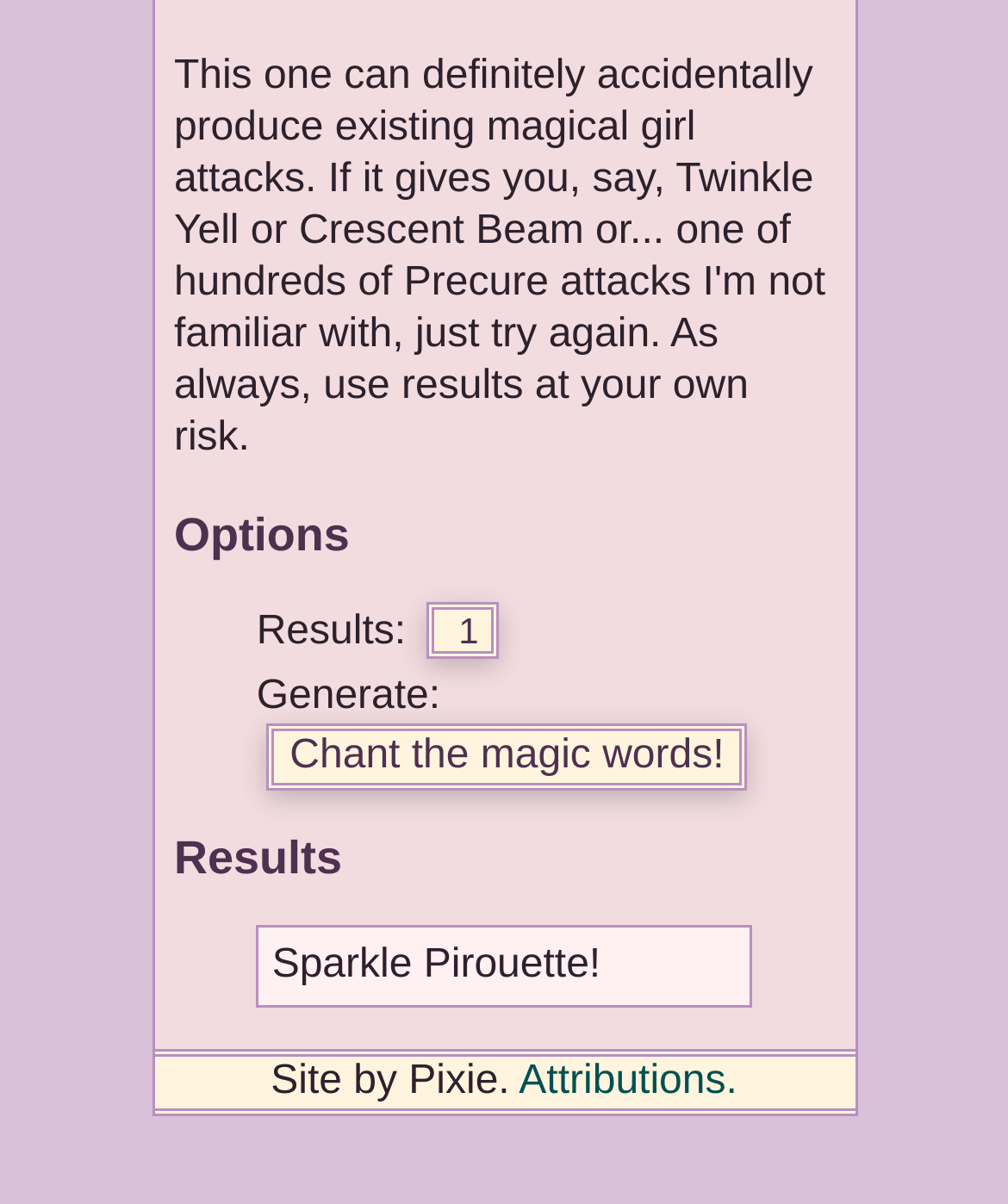Given the element description "Attributions." in the screenshot, predict the bounding box coordinates of that UI element.

[0.515, 0.881, 0.731, 0.917]